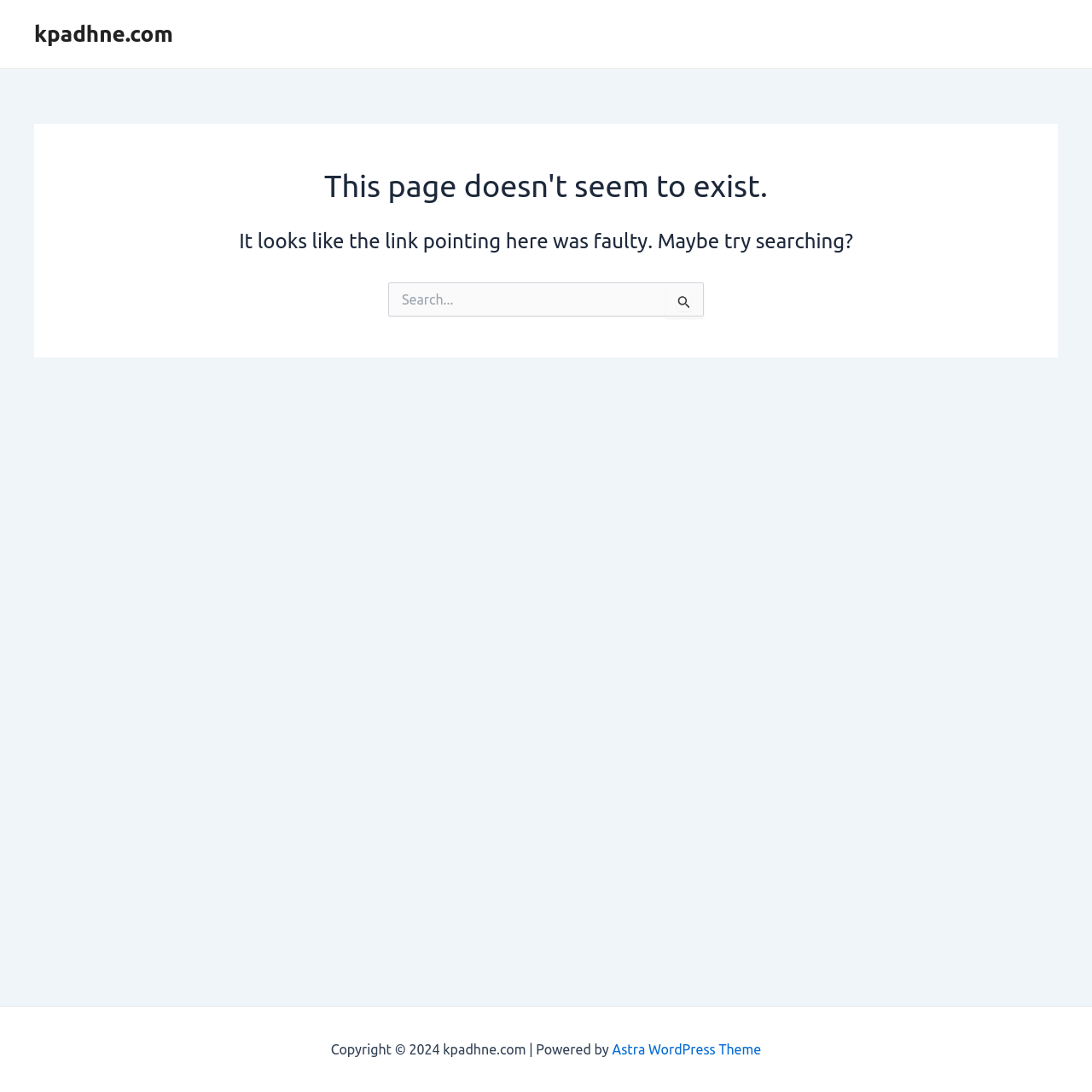Please locate the UI element described by "parent_node: Search for: value="Search"" and provide its bounding box coordinates.

[0.609, 0.258, 0.645, 0.291]